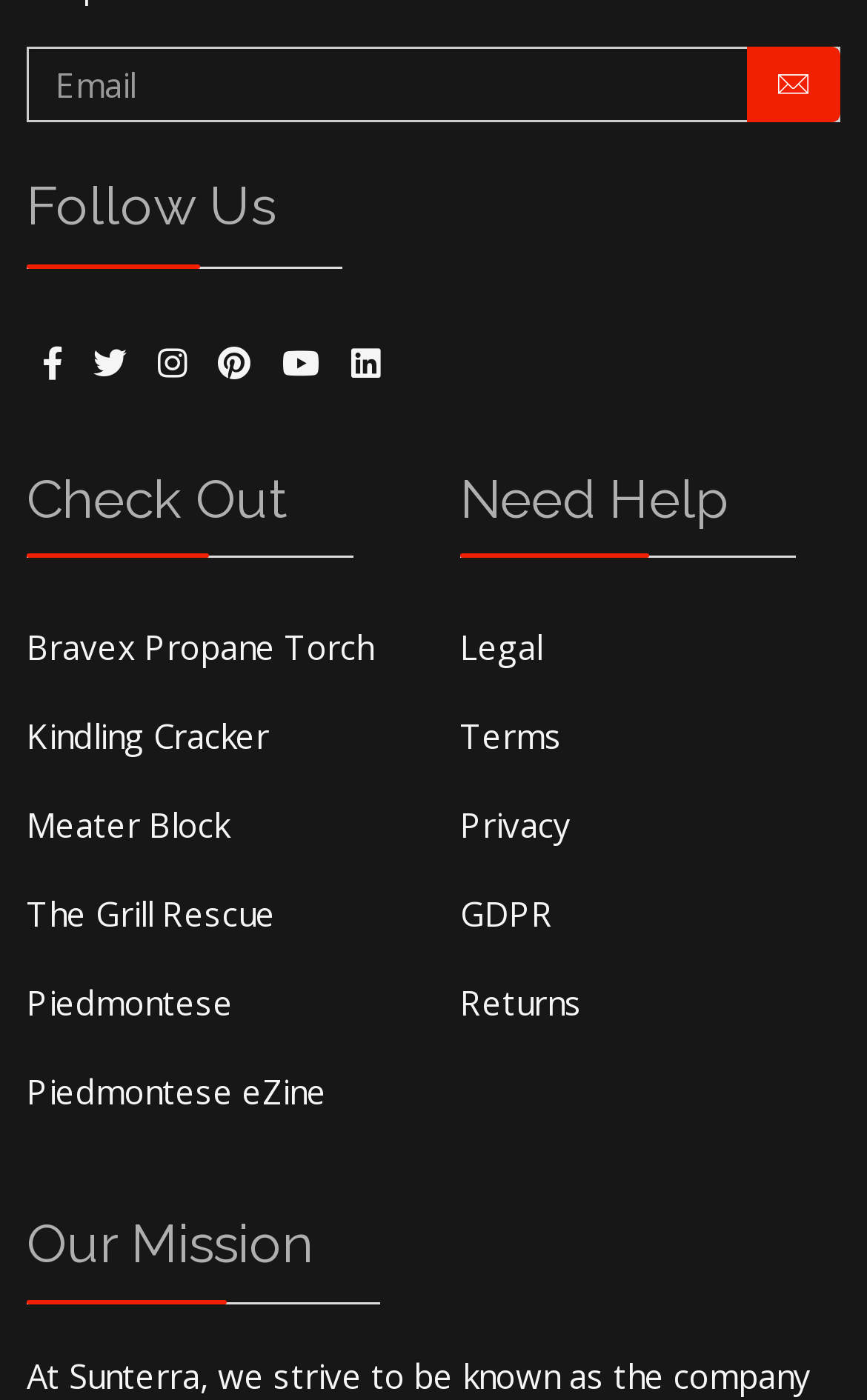Determine the bounding box coordinates of the clickable region to follow the instruction: "Enter email address".

[0.031, 0.034, 0.969, 0.088]